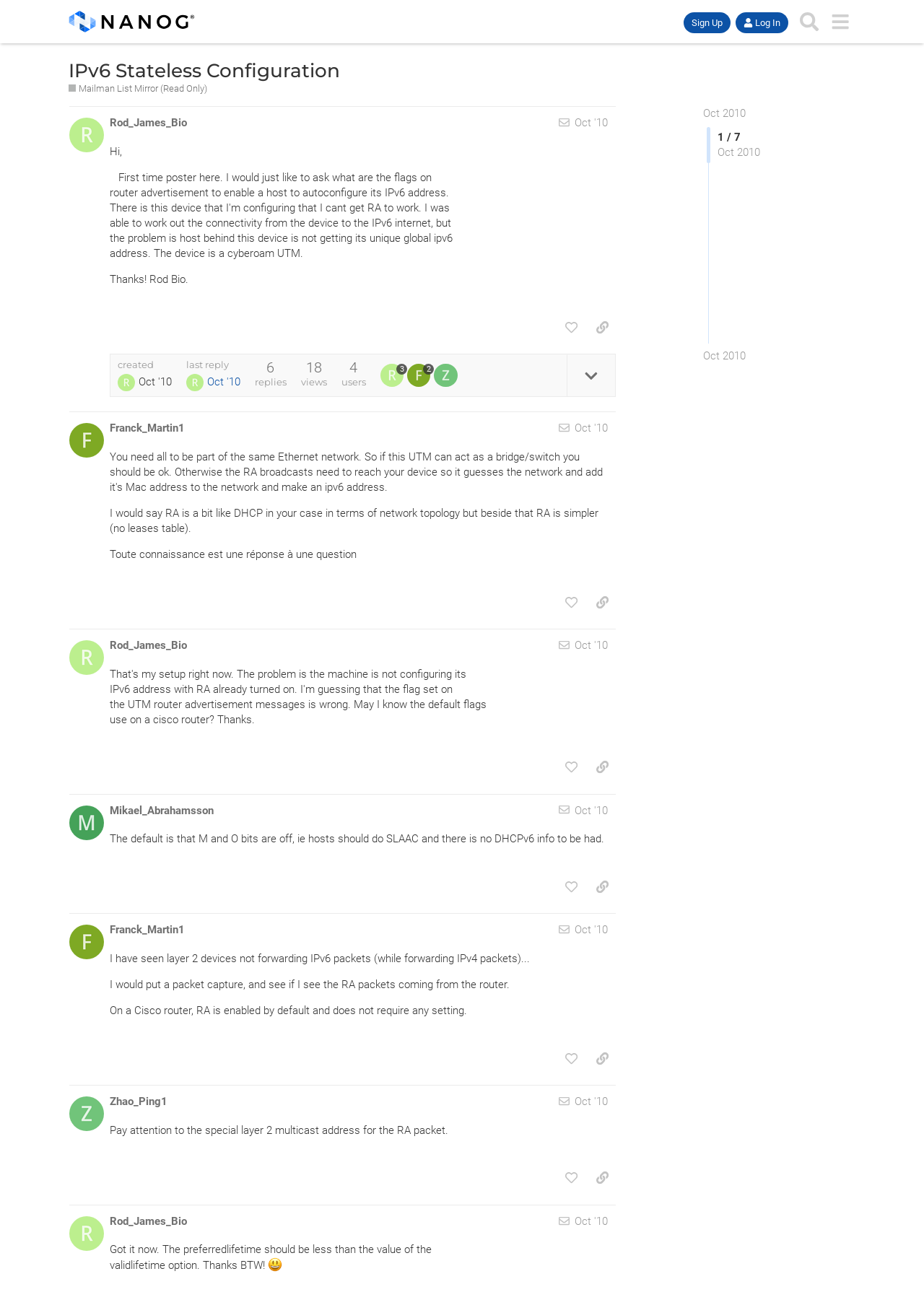Predict the bounding box for the UI component with the following description: "Info".

None